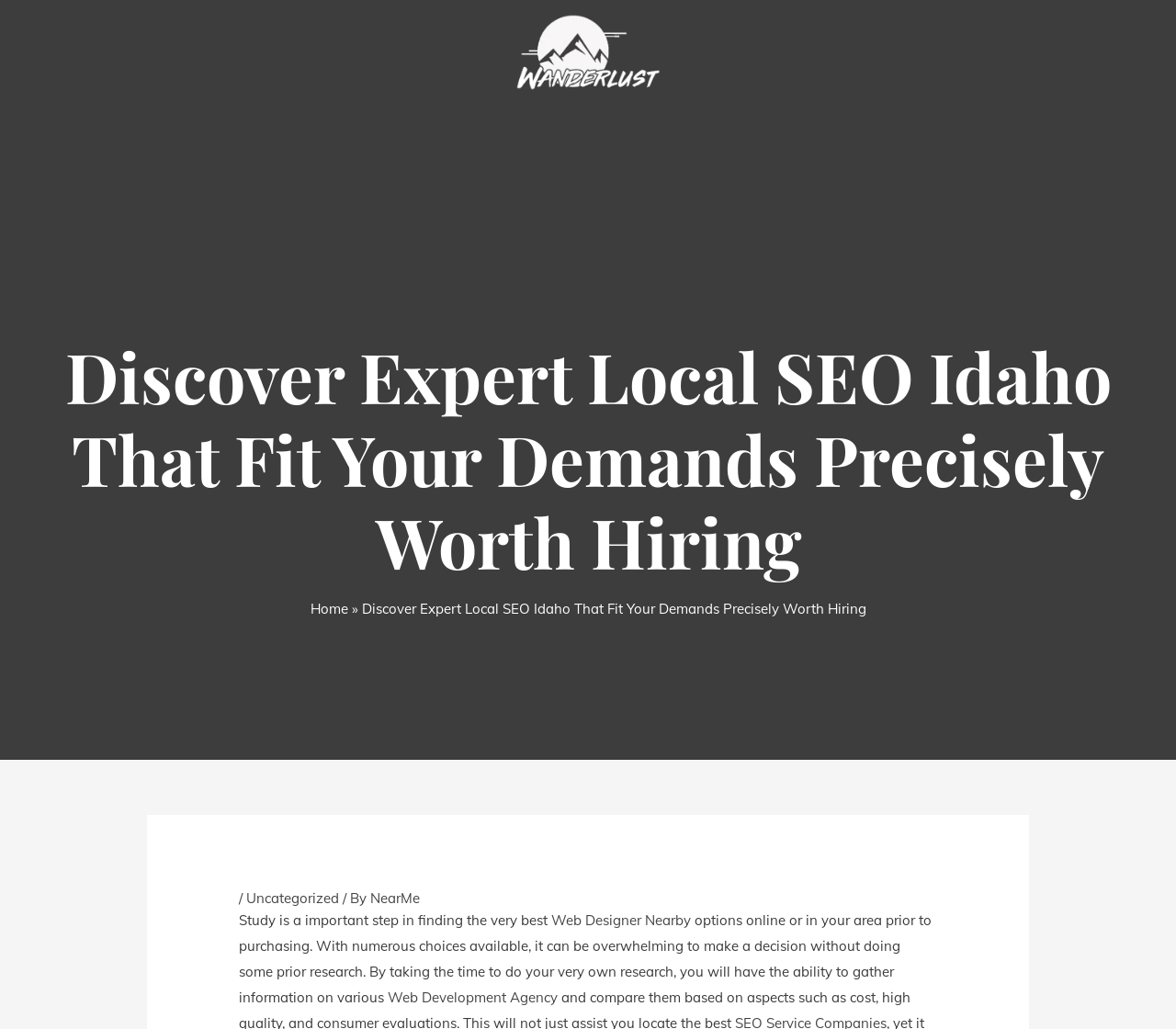How many links are there in the navigation menu?
Based on the screenshot, answer the question with a single word or phrase.

2